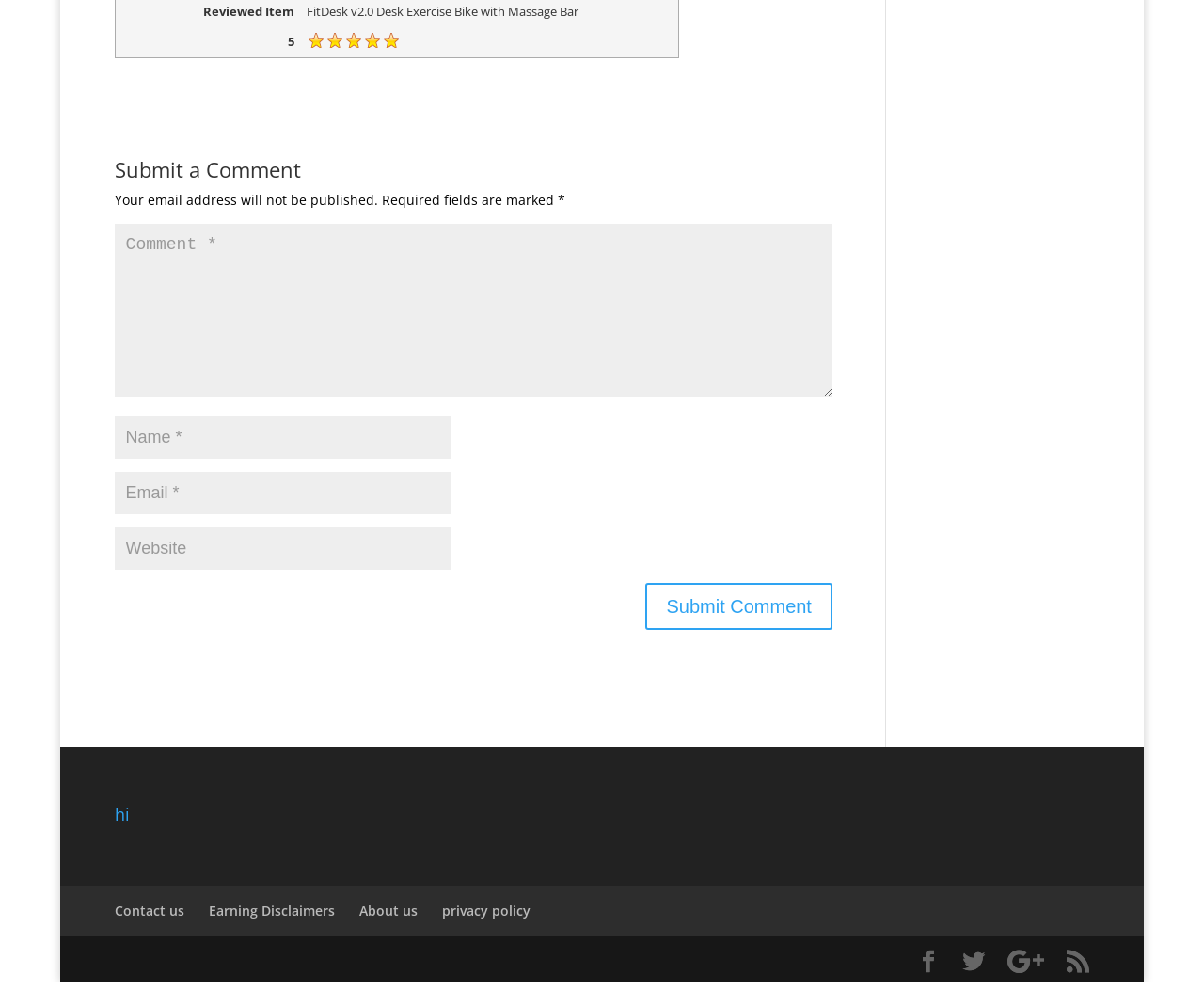Based on the image, give a detailed response to the question: What is the purpose of the webpage?

The webpage appears to be a product review page, as indicated by the 'Reviewed Item' StaticText element and the presence of a rating system and a comment submission form.